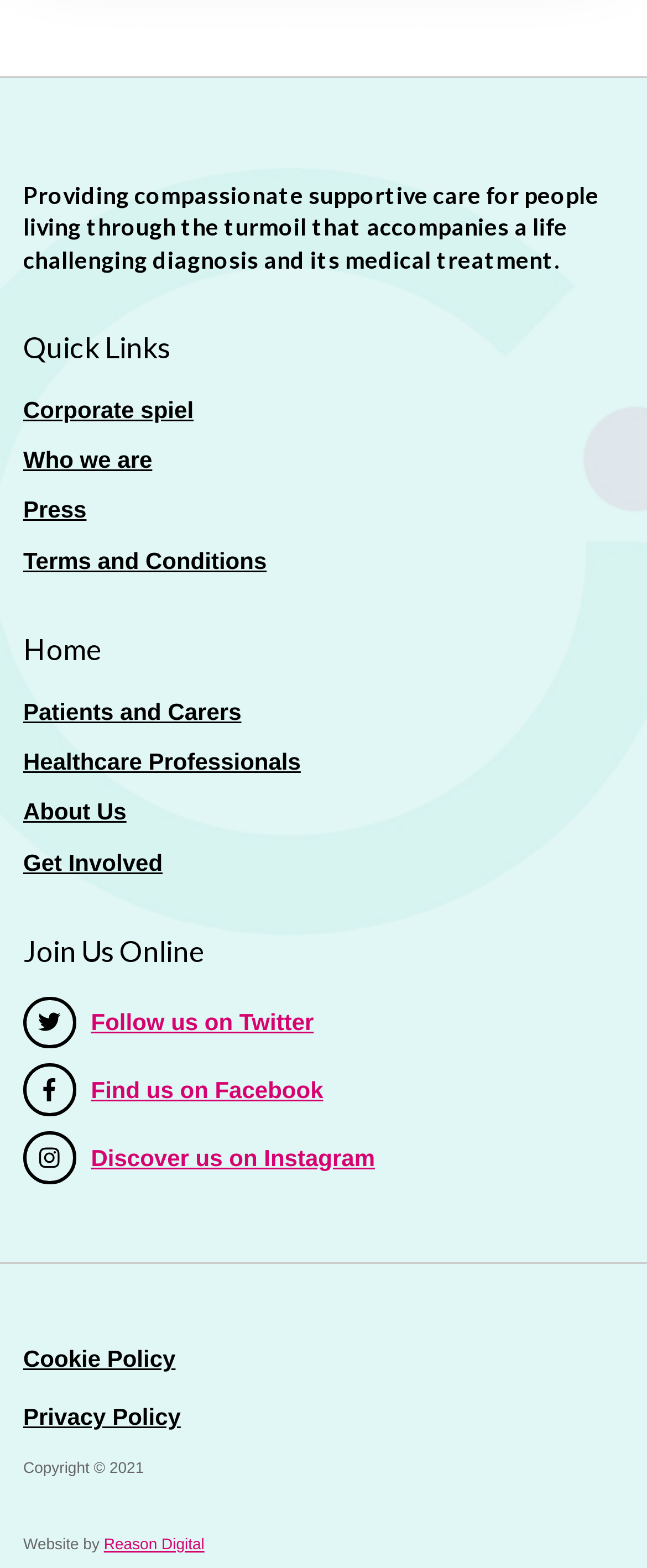Please determine the bounding box coordinates of the element's region to click in order to carry out the following instruction: "Read about corporate information". The coordinates should be four float numbers between 0 and 1, i.e., [left, top, right, bottom].

[0.036, 0.252, 0.299, 0.269]